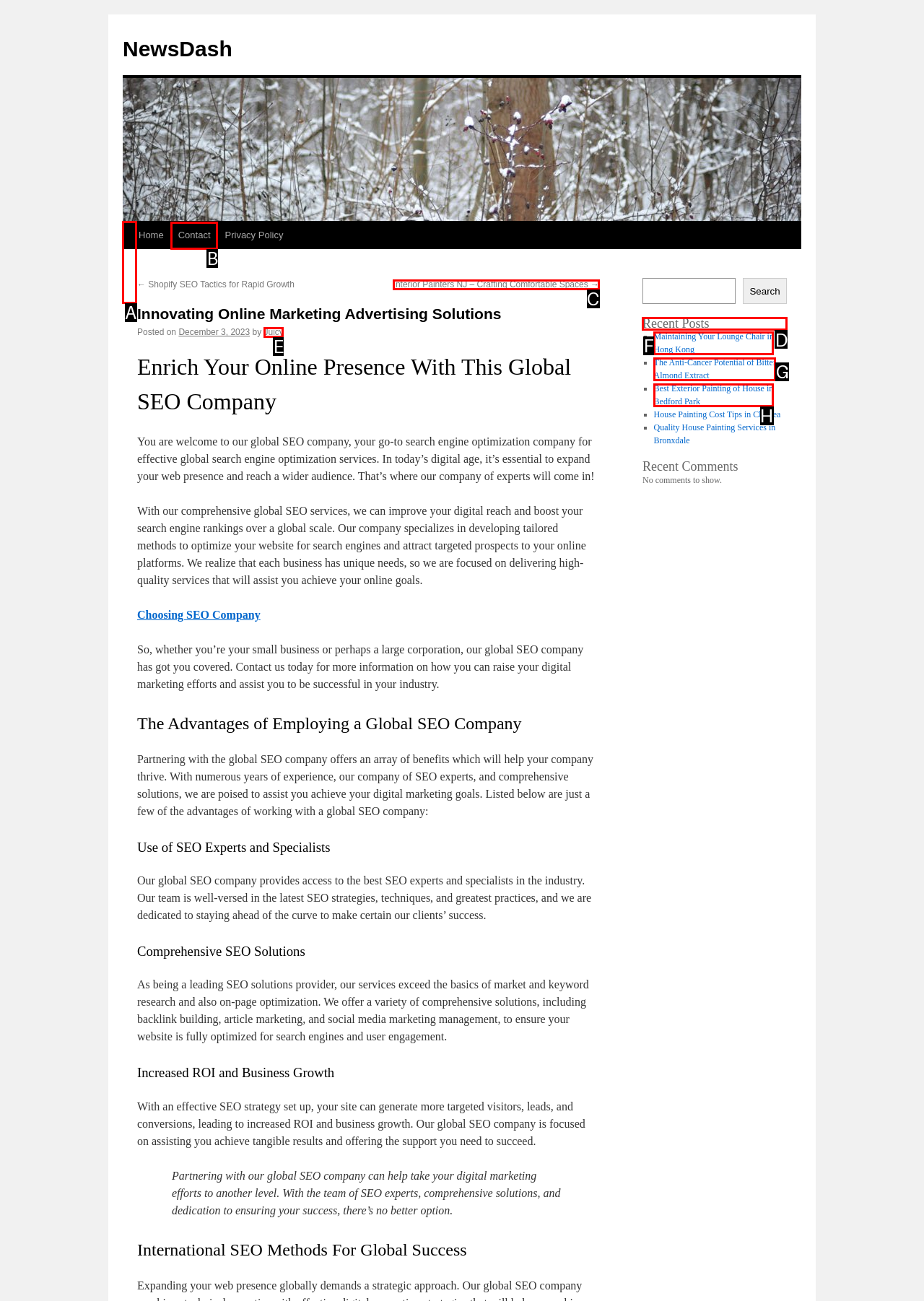Determine which letter corresponds to the UI element to click for this task: Check the website's calendar
Respond with the letter from the available options.

None